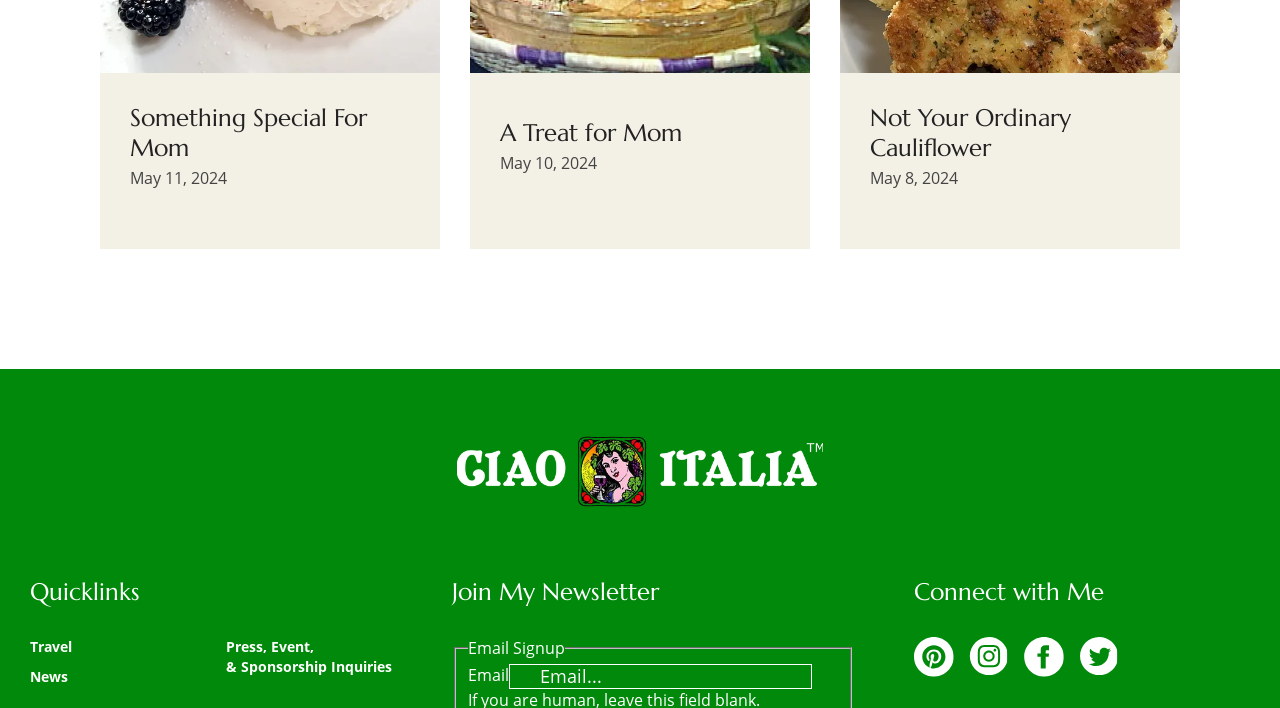Please provide a comprehensive response to the question based on the details in the image: How many headings are there on the webpage?

I counted the number of heading elements on the webpage, which are 'Something Special For Mom', 'A Treat for Mom', 'Not Your Ordinary Cauliflower', 'Quicklinks', and 'Join My Newsletter', so there are 5 headings in total.